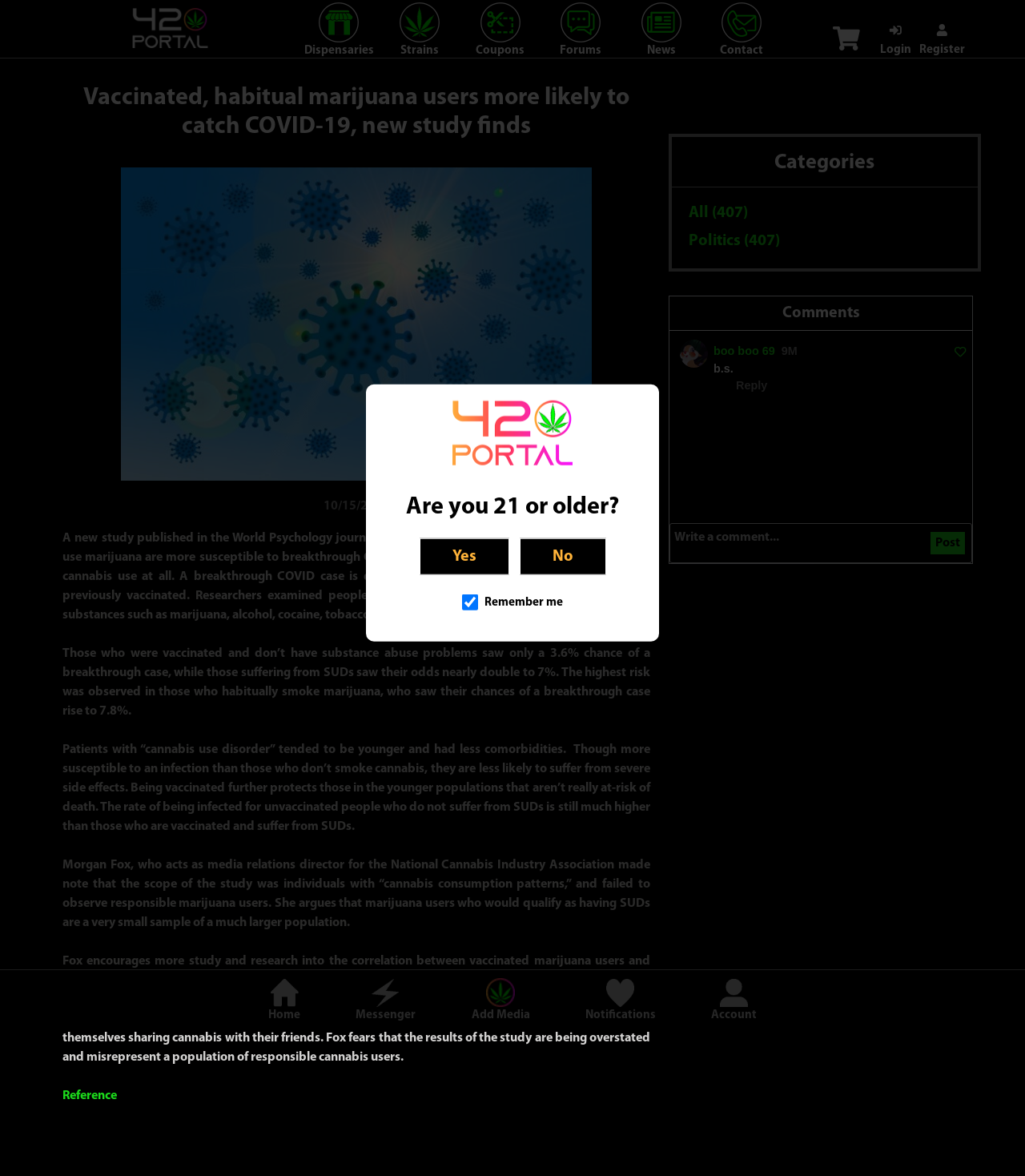Please identify the bounding box coordinates of the area that needs to be clicked to fulfill the following instruction: "Click the 'corrosion resistant 3K Glossy Carbon Fiber Tissue Paper Box' link."

None